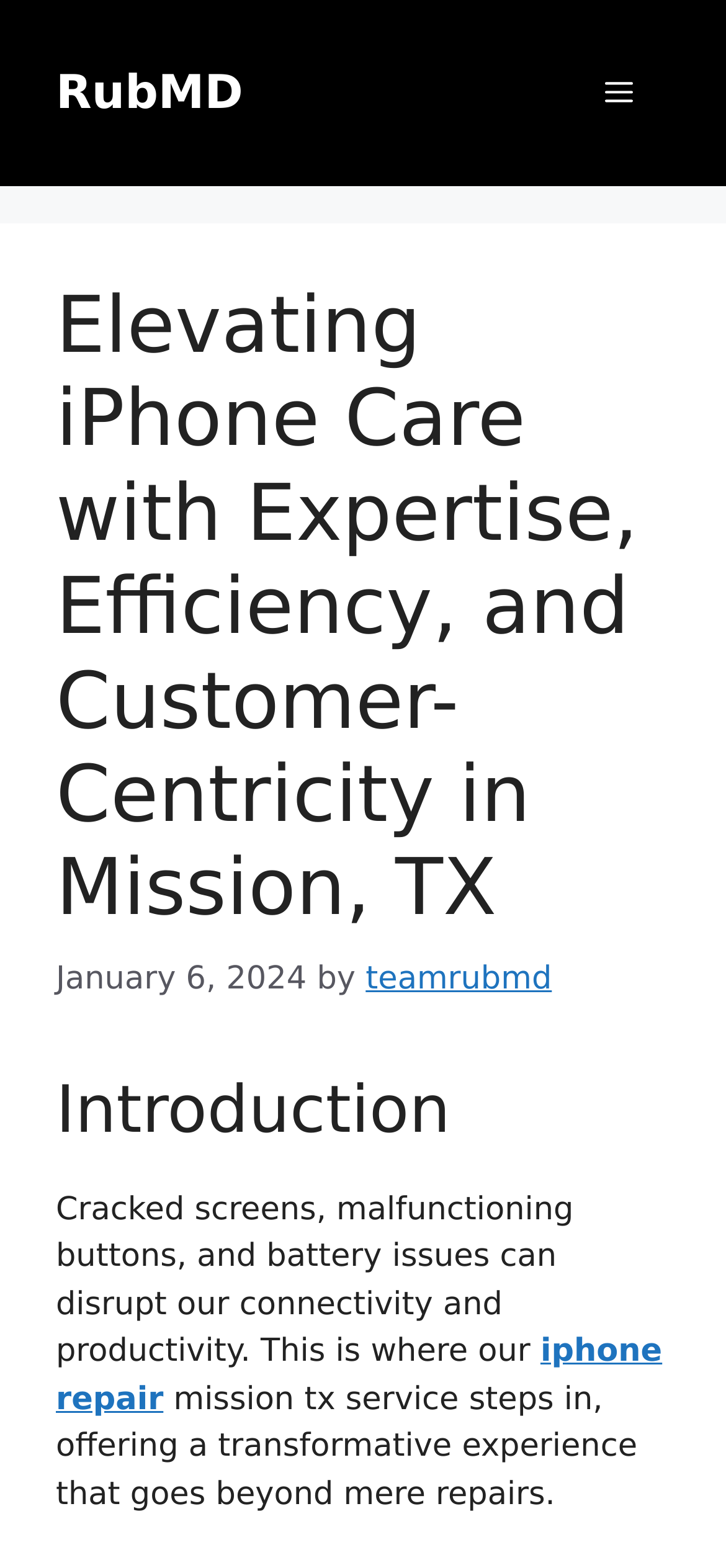Give a comprehensive overview of the webpage, including key elements.

The webpage appears to be a service page for iPhone repair in Mission, TX. At the top, there is a banner that spans the entire width of the page, containing a link to the site's homepage labeled "RubMD". To the right of the banner, there is a navigation menu toggle button labeled "Menu". 

Below the banner, there is a header section that occupies most of the page's width. It contains a heading that reads "Elevating iPhone Care with Expertise, Efficiency, and Customer-Centricity in Mission, TX", followed by a timestamp indicating the date "January 6, 2024", and a byline attributed to "teamrubmd". 

Further down, there is a subheading labeled "Introduction", which is followed by a paragraph of text that describes the issues with iPhone screens, buttons, and batteries, and how the service can provide a transformative experience beyond mere repairs. The text also contains a link to "iphone repair" and mentions "mission tx service".